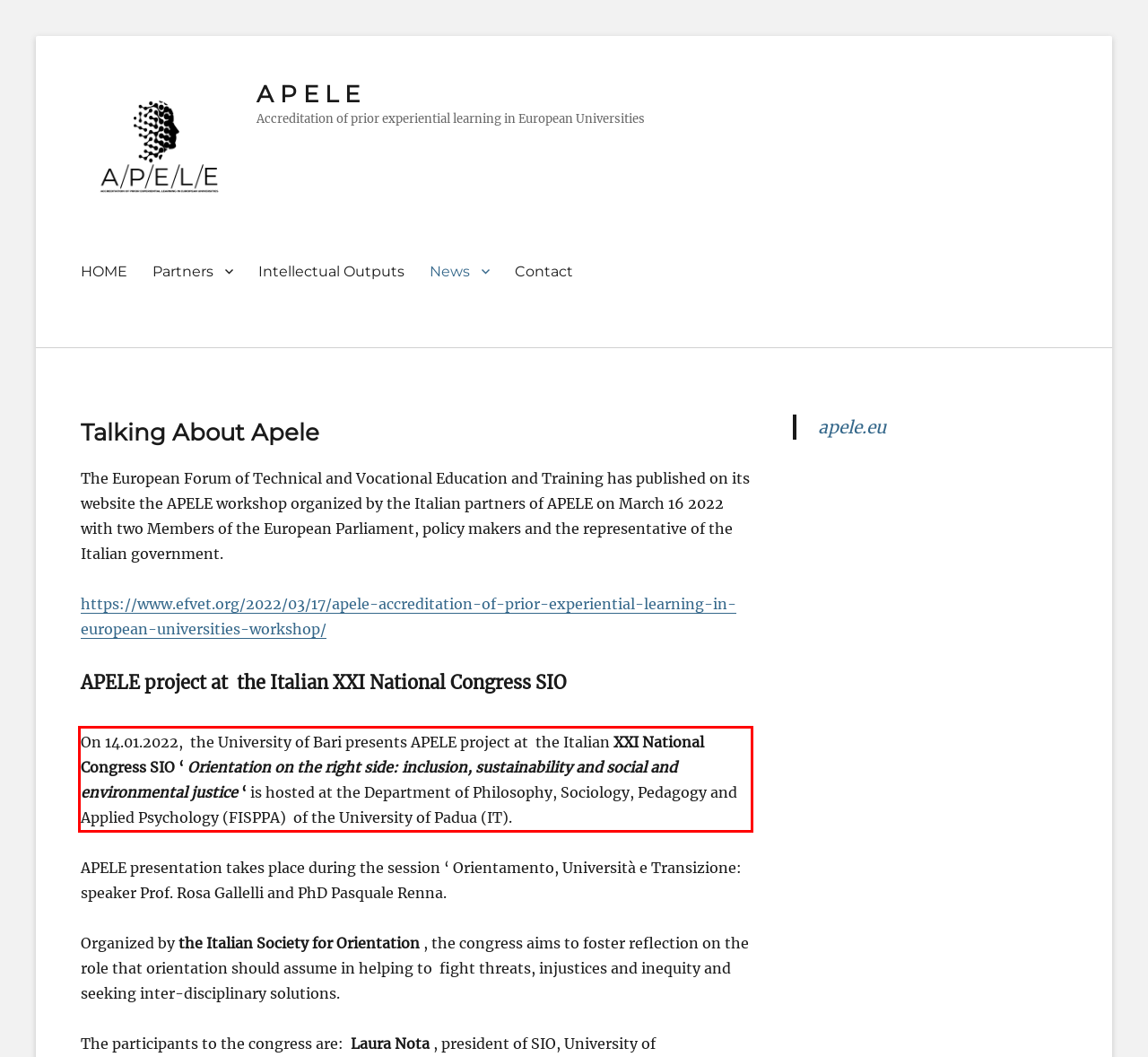With the provided screenshot of a webpage, locate the red bounding box and perform OCR to extract the text content inside it.

On 14.01.2022, the University of Bari presents APELE project at the Italian XXI National Congress SIO ‘ Orientation on the right side: inclusion, sustainability and social and environmental justice ‘ is hosted at the Department of Philosophy, Sociology, Pedagogy and Applied Psychology (FISPPA) of the University of Padua (IT).